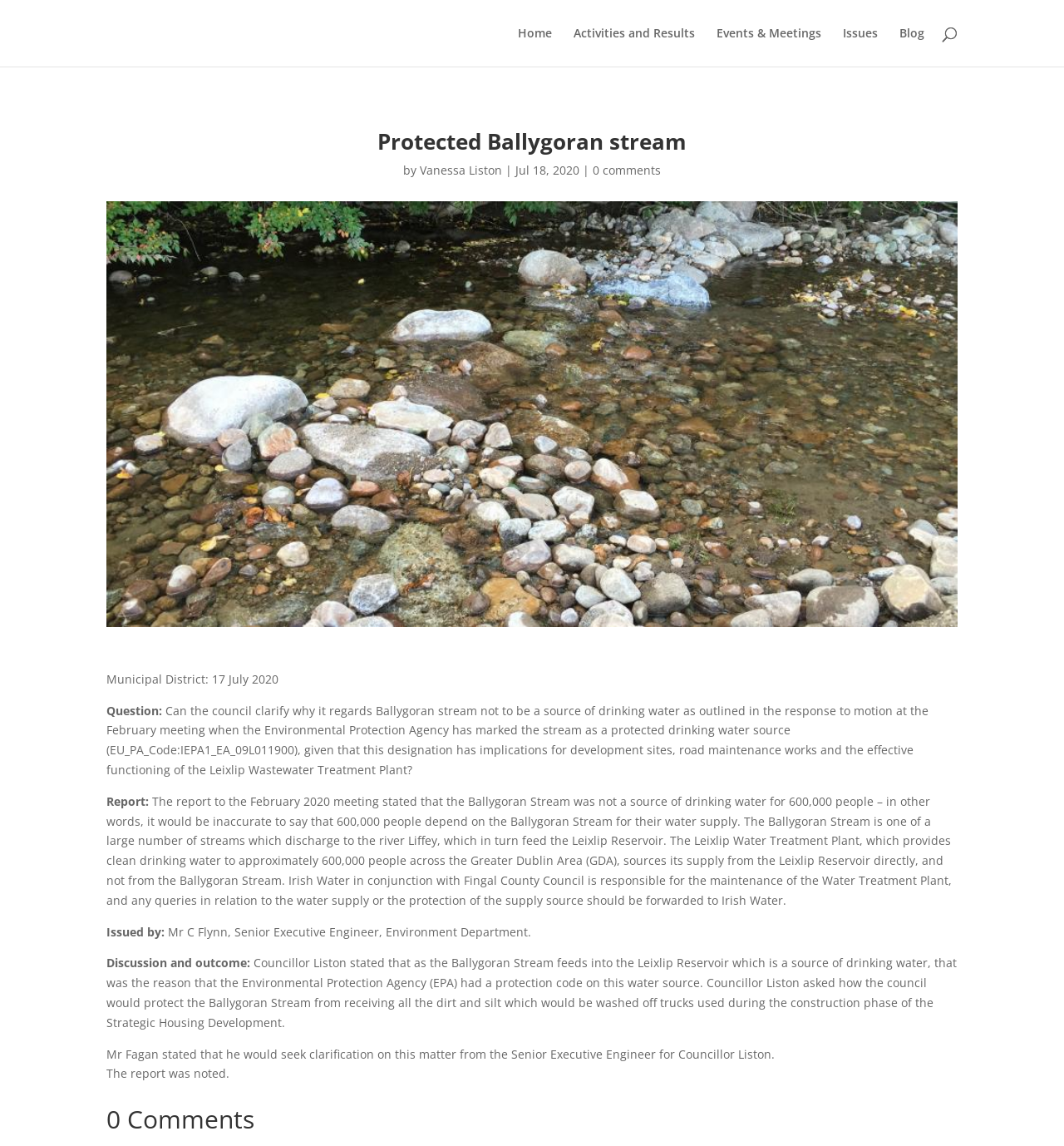Use a single word or phrase to answer this question: 
Who is the author of the post?

Vanessa Liston